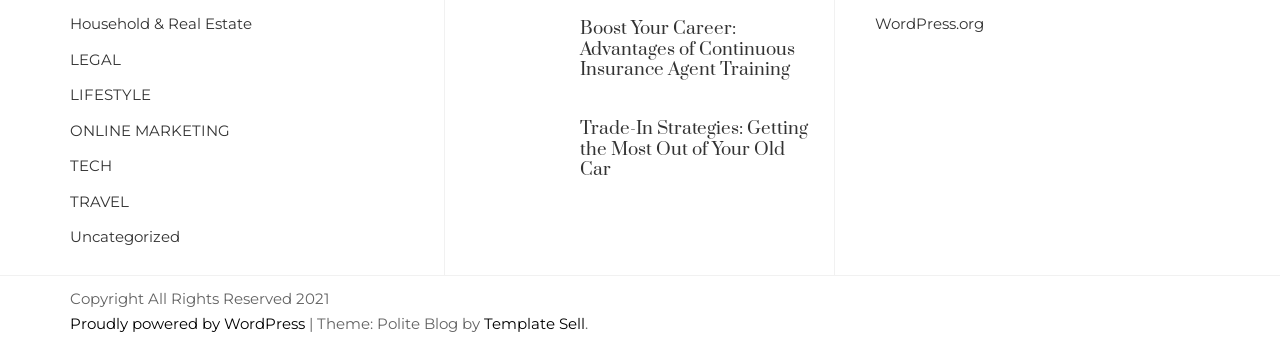Please identify the bounding box coordinates of the element I should click to complete this instruction: 'Click on Household & Real Estate'. The coordinates should be given as four float numbers between 0 and 1, like this: [left, top, right, bottom].

[0.055, 0.032, 0.197, 0.106]